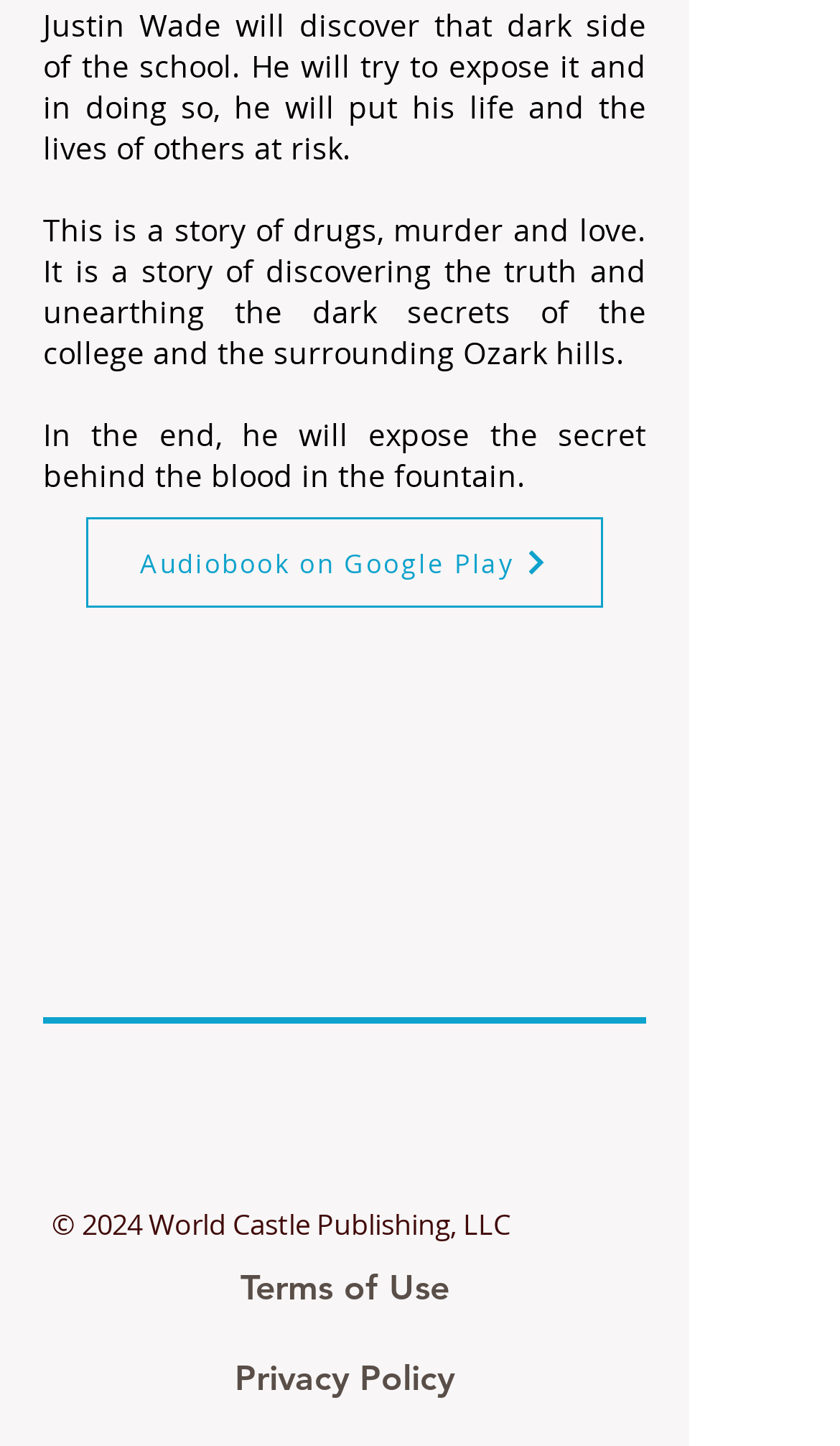Using the element description provided, determine the bounding box coordinates in the format (top-left x, top-left y, bottom-right x, bottom-right y). Ensure that all values are floating point numbers between 0 and 1. Element description: aria-label="w-facebook"

[0.044, 0.776, 0.133, 0.829]